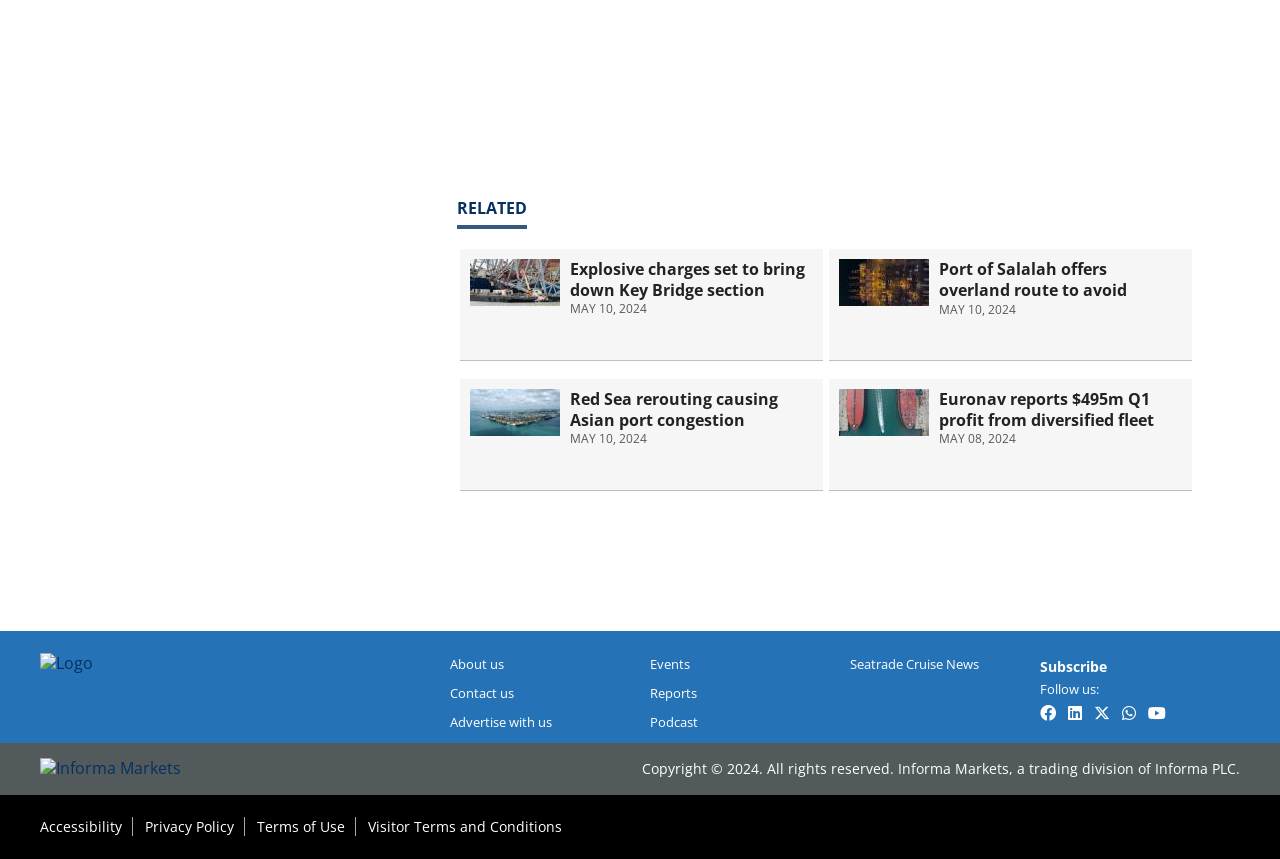Please answer the following question using a single word or phrase: 
What is the date of the first article?

MAY 10, 2024